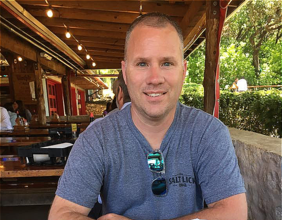What is the atmosphere of the restaurant?
Relying on the image, give a concise answer in one word or a brief phrase.

lively and inviting